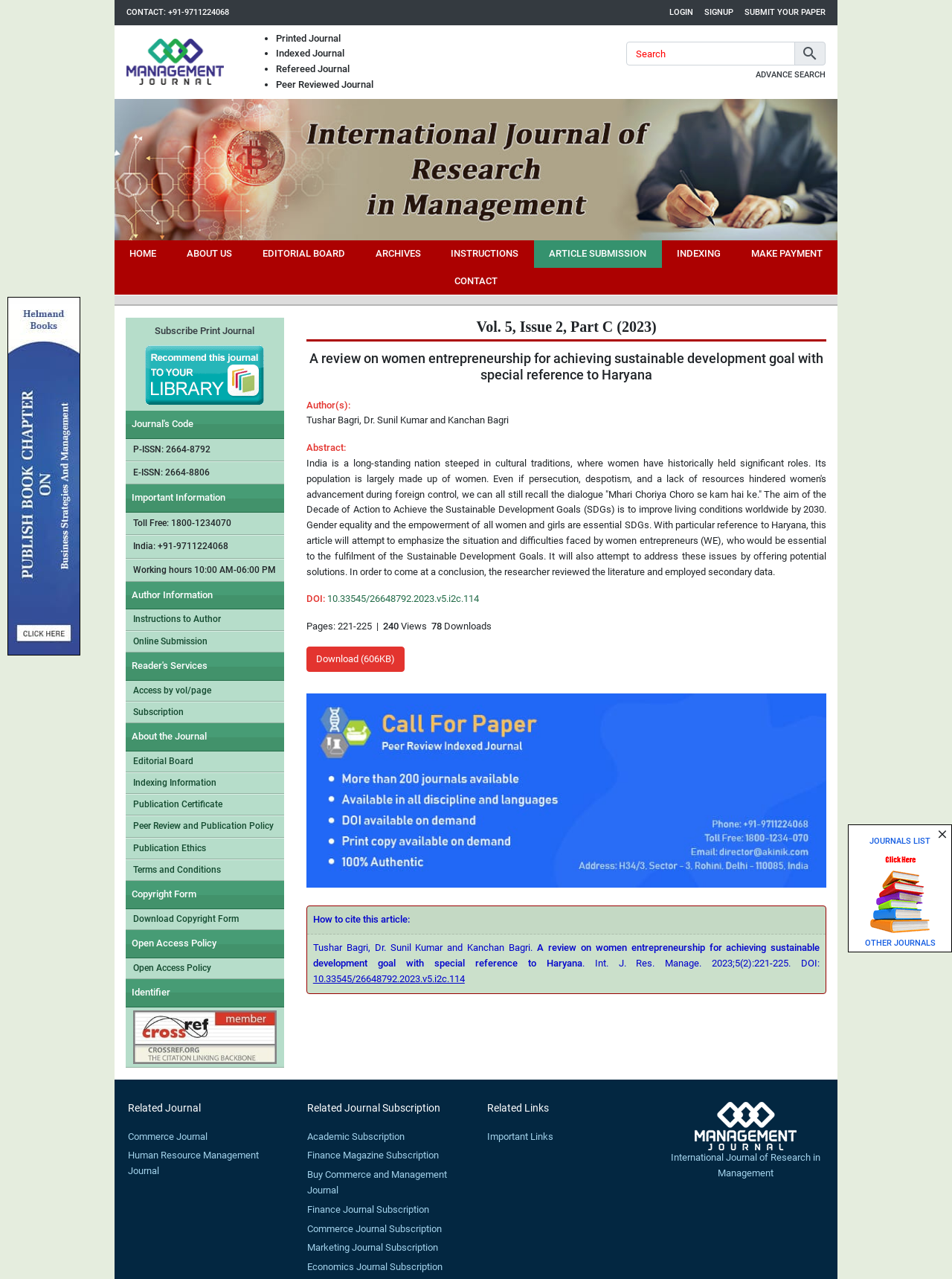Observe the image and answer the following question in detail: What is the title of the article?

The title of the article can be found in the main content section of the webpage, which is 'A review on women entrepreneurship for achieving sustainable development goal with special reference to Haryana'.